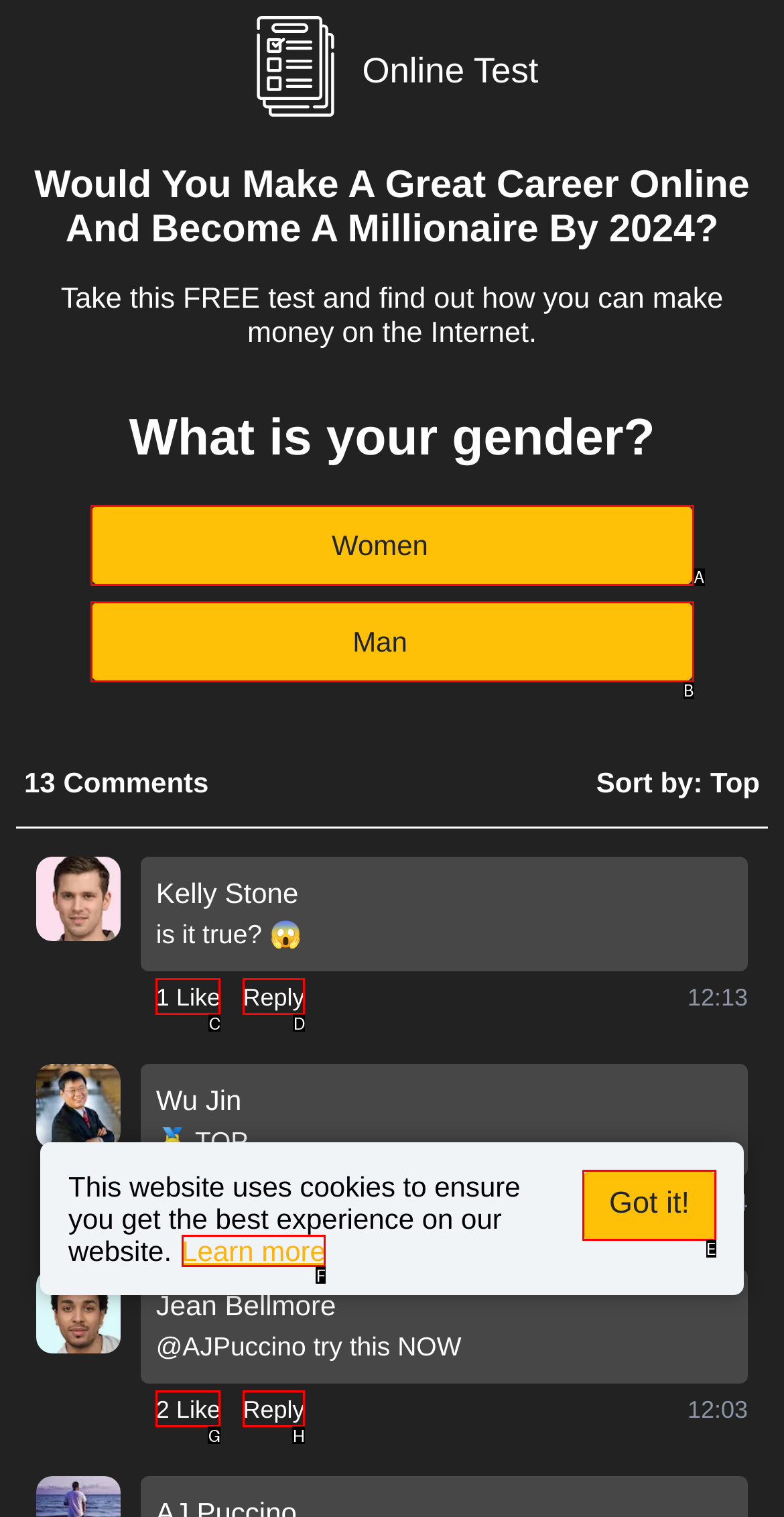Determine which element should be clicked for this task: Click the 'Learn more' link
Answer with the letter of the selected option.

F